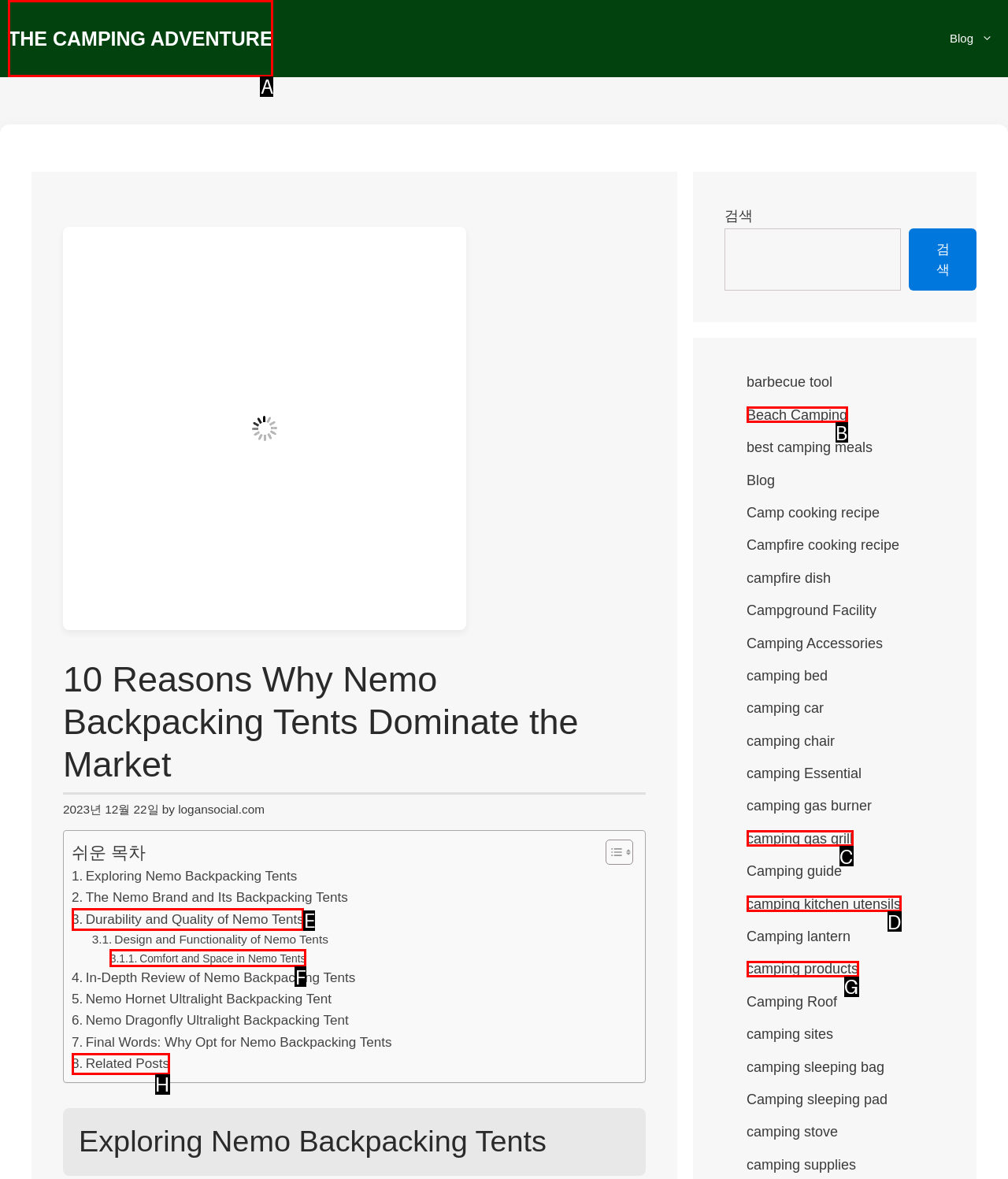Which letter corresponds to the correct option to complete the task: Click on the 'THE CAMPING ADVENTURE' link?
Answer with the letter of the chosen UI element.

A